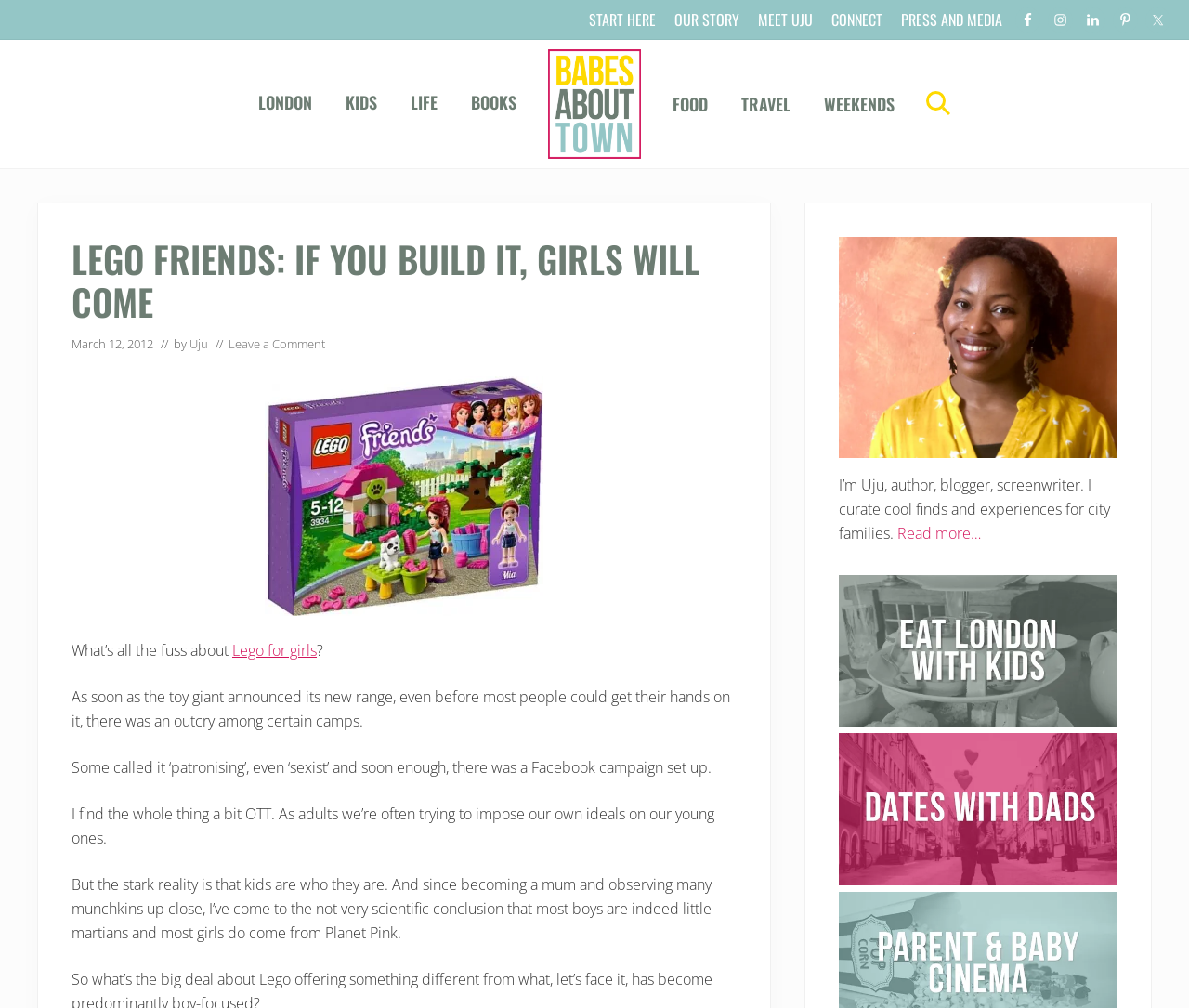Please identify the bounding box coordinates of the element that needs to be clicked to perform the following instruction: "Go to Inicio".

None